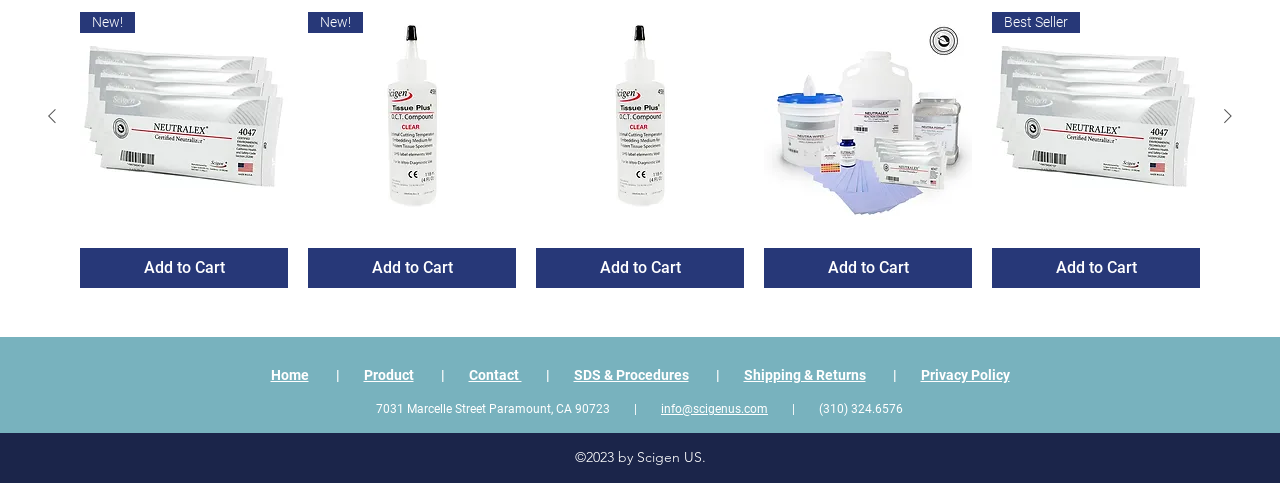What is the purpose of the 'Add to Cart' buttons?
Examine the webpage screenshot and provide an in-depth answer to the question.

The webpage appears to be an e-commerce website, and the 'Add to Cart' buttons are present next to each product, indicating that their purpose is to allow users to add the corresponding products to their shopping cart.